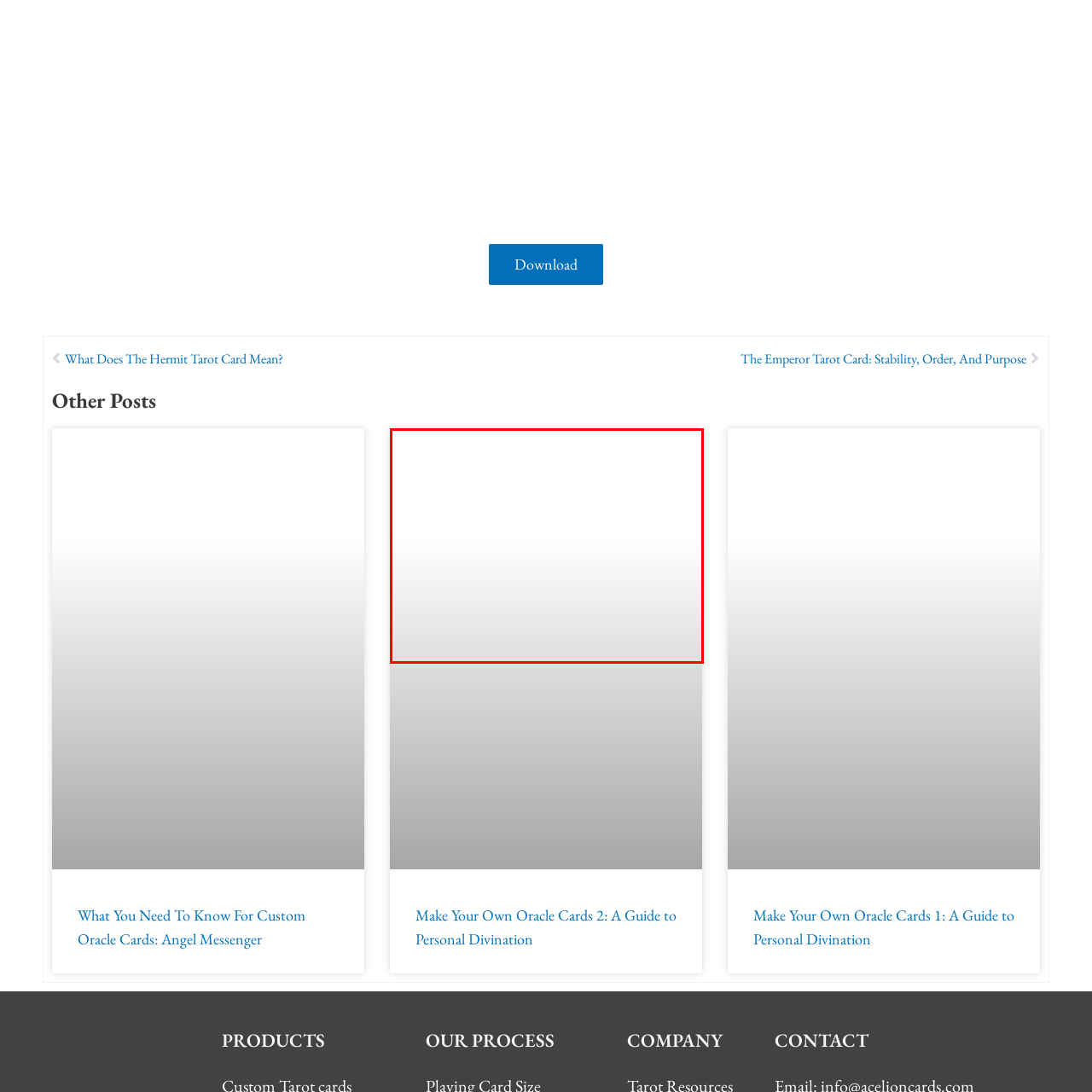View the image inside the red box and answer the question briefly with a word or phrase:
Who is the ideal audience for this resource?

Those interested in tarot and oracle practices